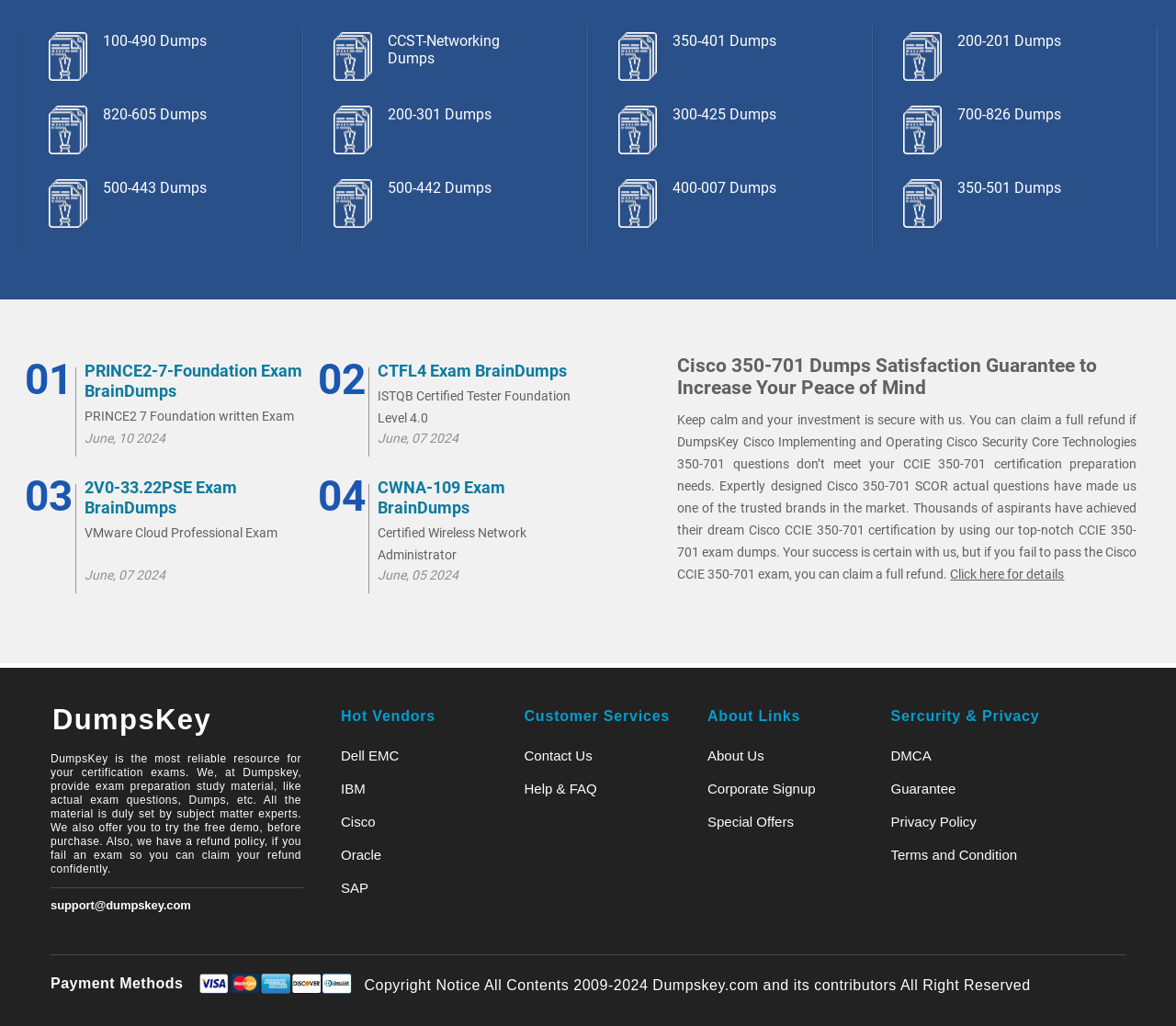Please determine the bounding box coordinates of the element's region to click for the following instruction: "Click support@dumpskey.com link".

[0.043, 0.876, 0.162, 0.888]